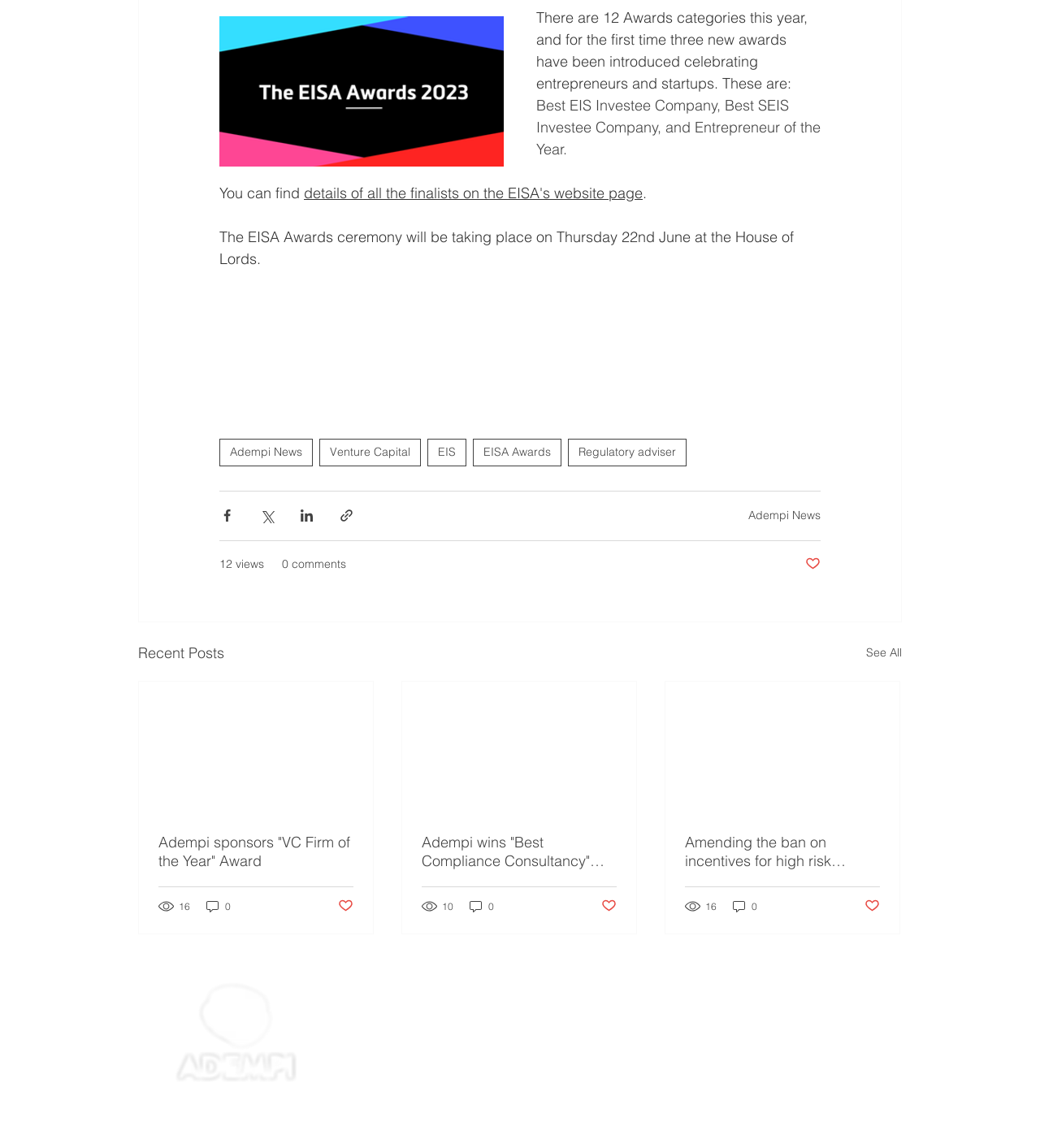Please predict the bounding box coordinates of the element's region where a click is necessary to complete the following instruction: "Check the '12 views' post". The coordinates should be represented by four float numbers between 0 and 1, i.e., [left, top, right, bottom].

[0.211, 0.484, 0.254, 0.499]